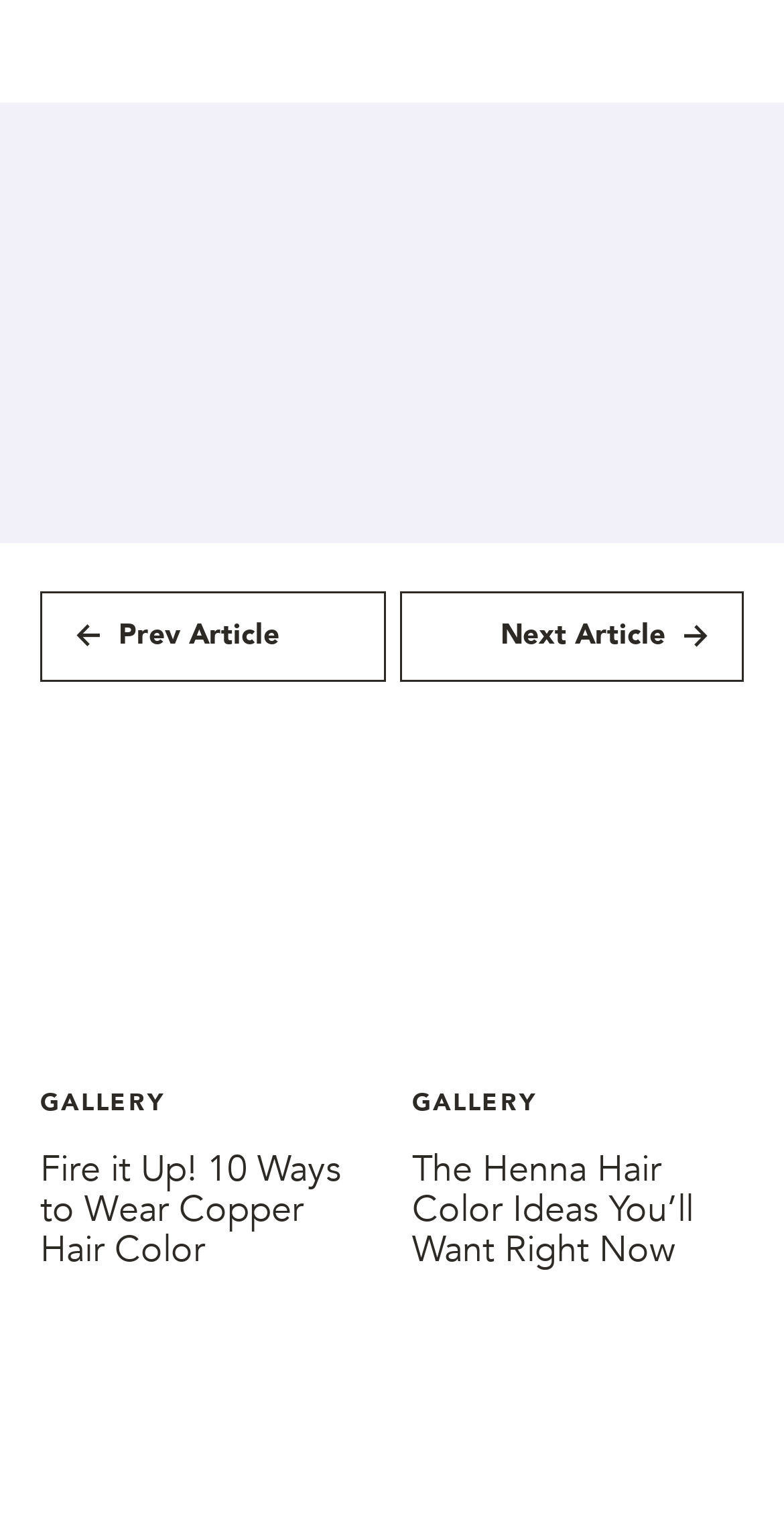Find the bounding box coordinates for the UI element that matches this description: "Red".

[0.81, 0.442, 0.885, 0.471]